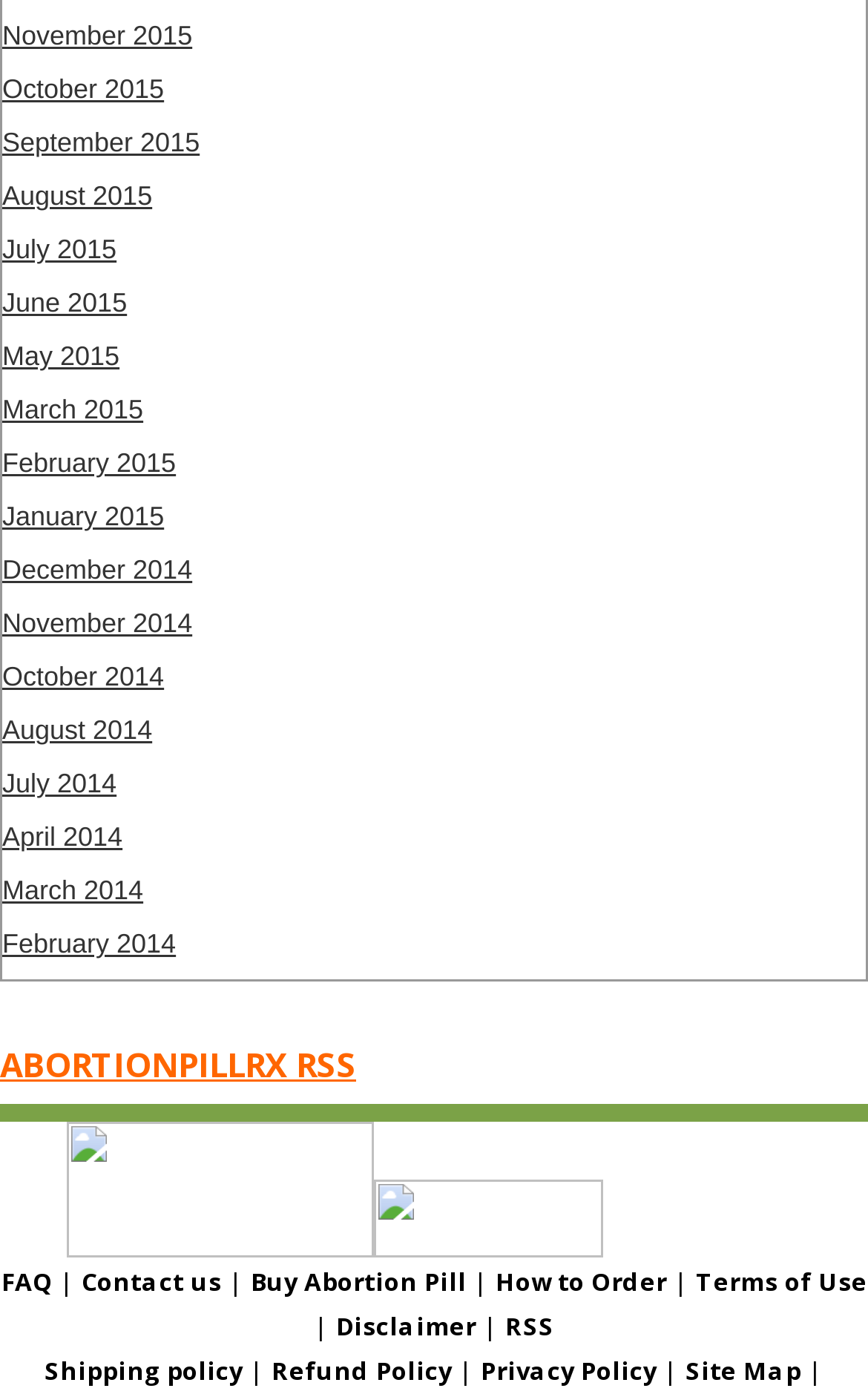Locate the UI element described by Terms of Use and provide its bounding box coordinates. Use the format (top-left x, top-left y, bottom-right x, bottom-right y) with all values as floating point numbers between 0 and 1.

[0.801, 0.907, 0.999, 0.931]